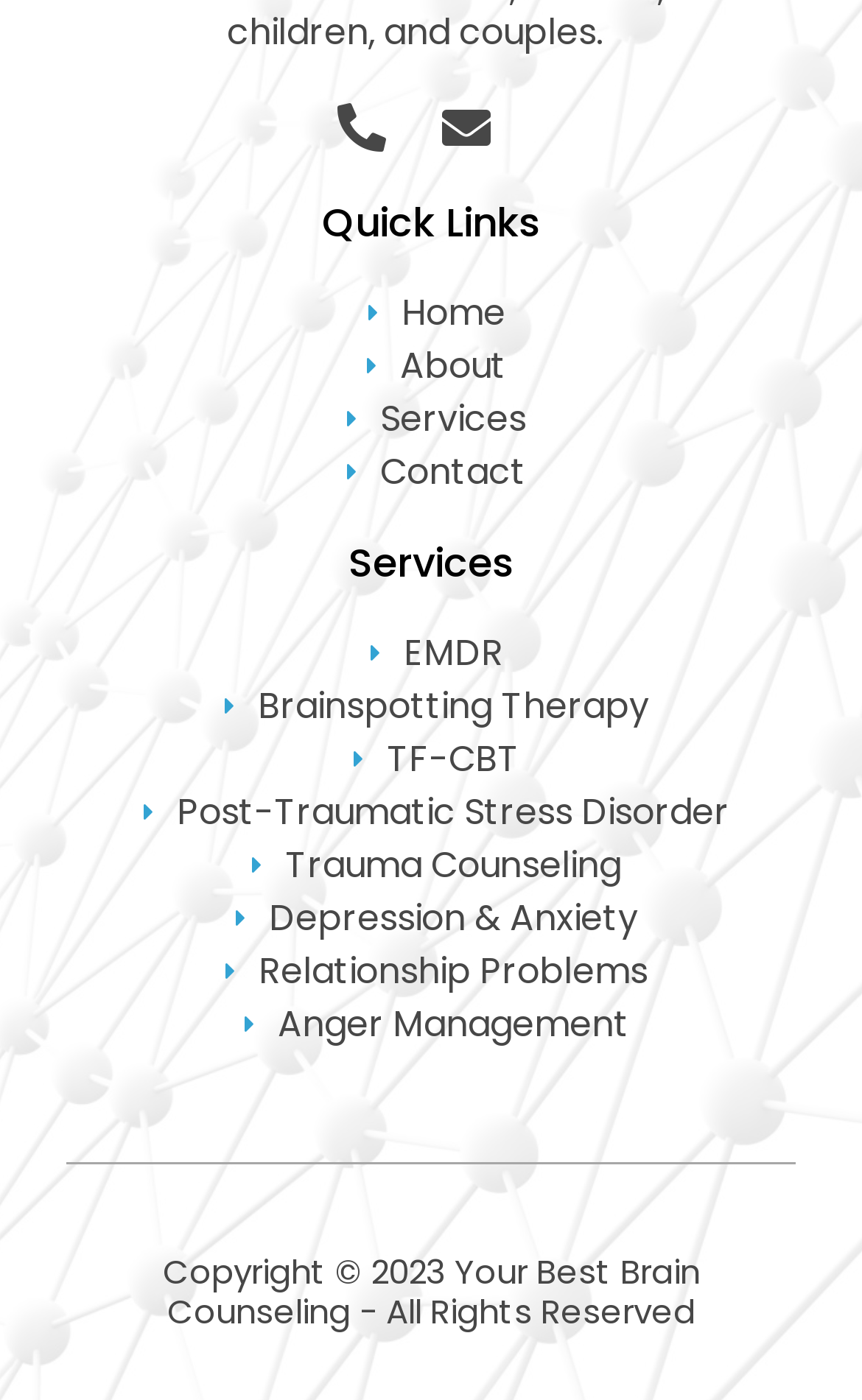Please give a short response to the question using one word or a phrase:
What year is mentioned in the copyright notice?

2023